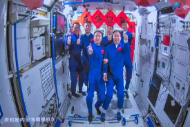Describe all the elements in the image extensively.

In this vibrant image, six Chinese taikonauts are seen joyfully posing together inside the Tiangong space station. Wearing matching blue space suits, they all display thumbs-up gestures, symbolizing camaraderie and accomplishment. The station's interior is visible with various control panels and equipment, showcasing the high-tech environment of the space station. Red decorations in the background add a festive touch, reflecting a spirit of celebration. This photograph captures a significant moment in China’s space exploration efforts and highlights the unity and teamwork of the taikonauts during their mission.